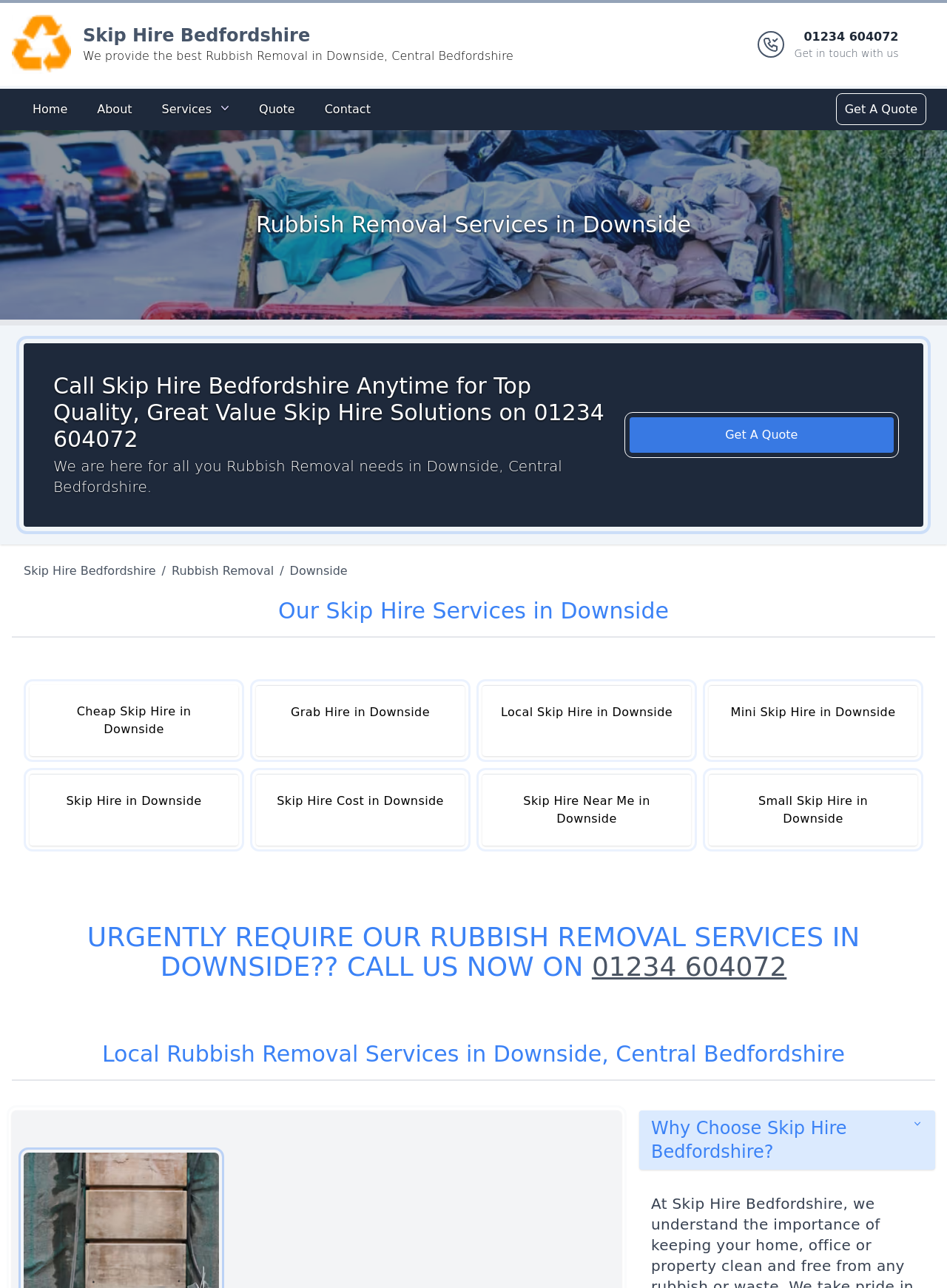Please identify the bounding box coordinates of the element's region that I should click in order to complete the following instruction: "Get a quote for rubbish removal". The bounding box coordinates consist of four float numbers between 0 and 1, i.e., [left, top, right, bottom].

[0.886, 0.075, 0.975, 0.095]